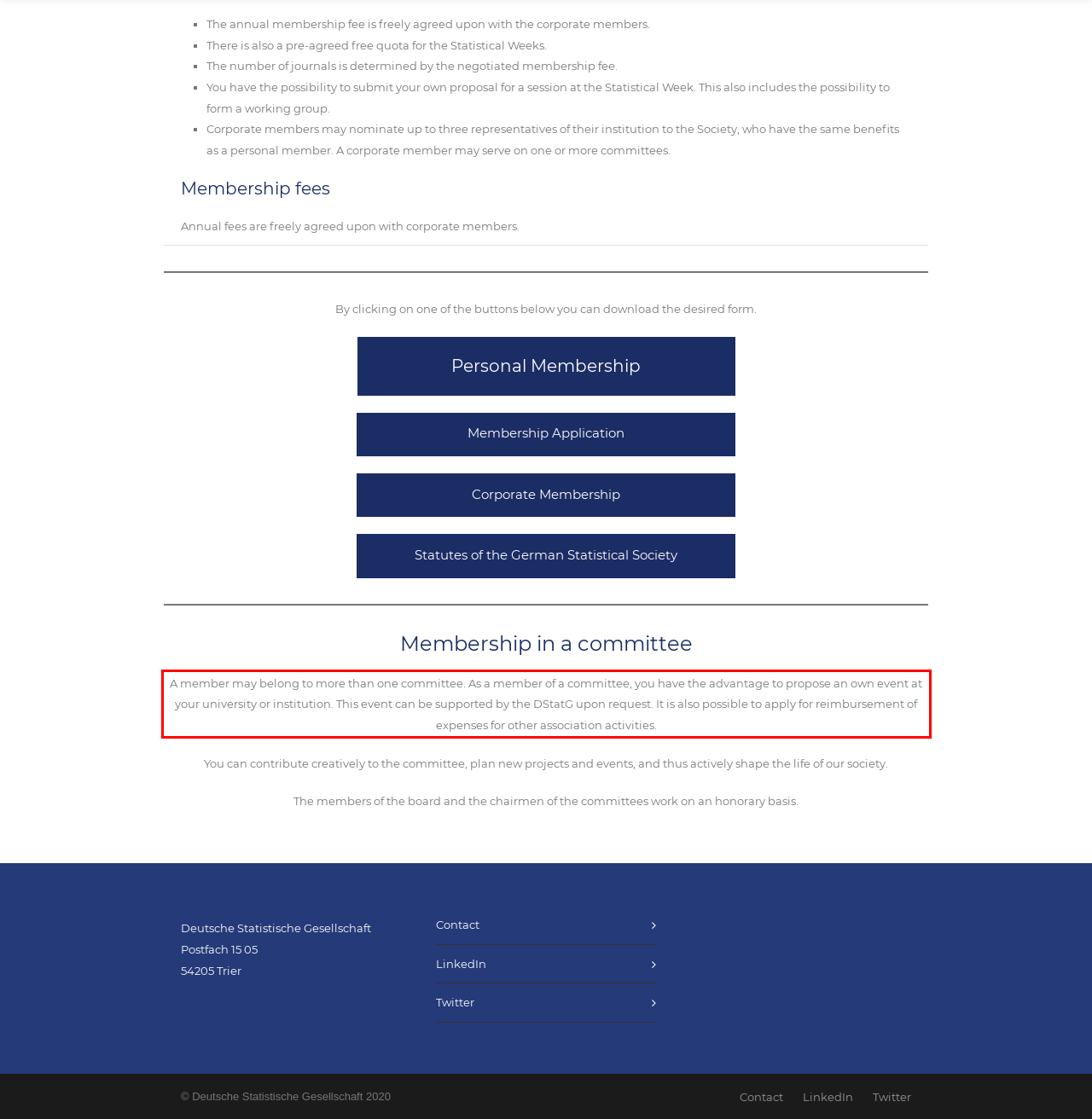Using the provided screenshot, read and generate the text content within the red-bordered area.

A member may belong to more than one committee. As a member of a committee, you have the advantage to propose an own event at your university or institution. This event can be supported by the DStatG upon request. It is also possible to apply for reimbursement of expenses for other association activities.